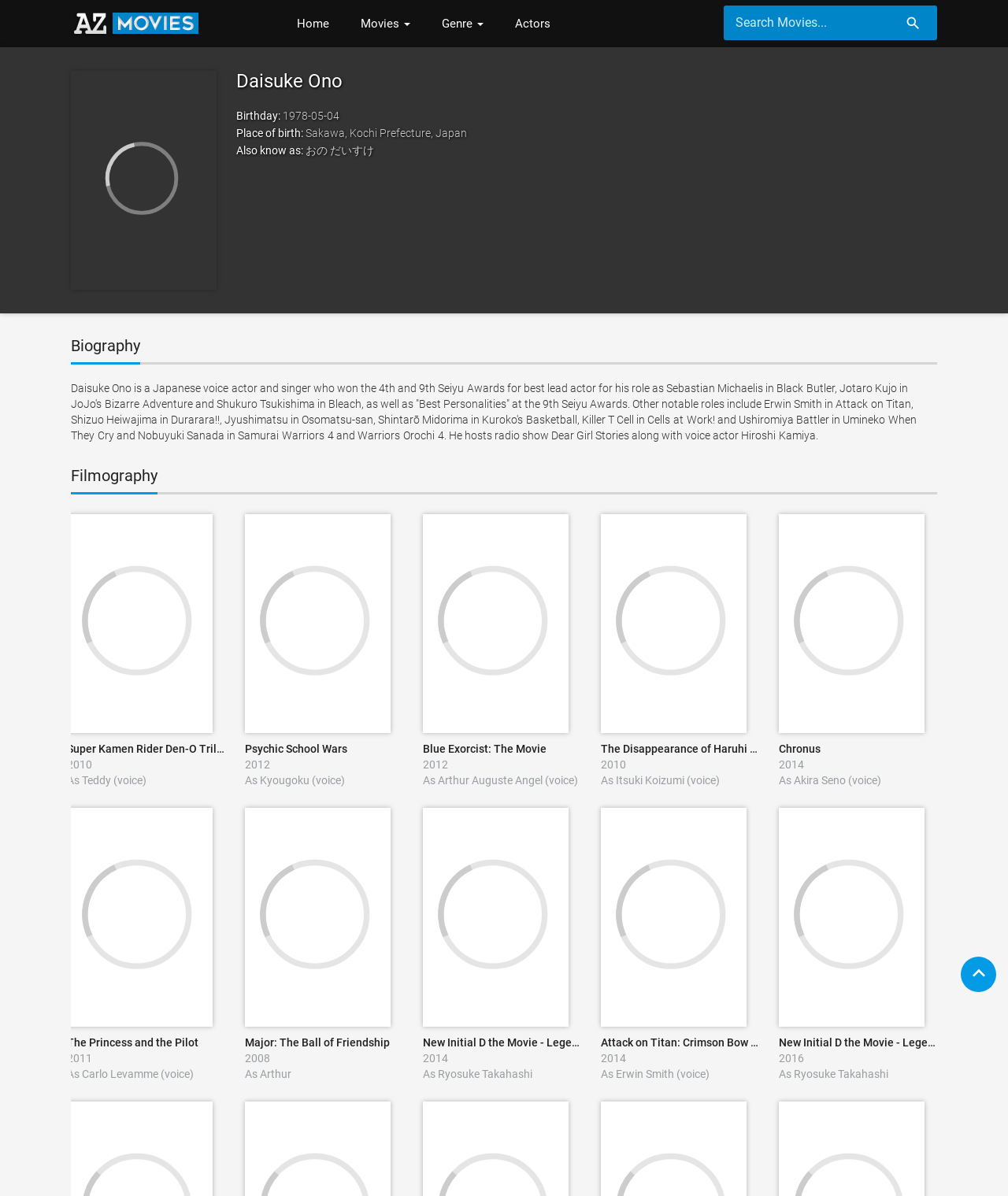What is Daisuke Ono's birthdate?
Using the screenshot, give a one-word or short phrase answer.

1978-05-04